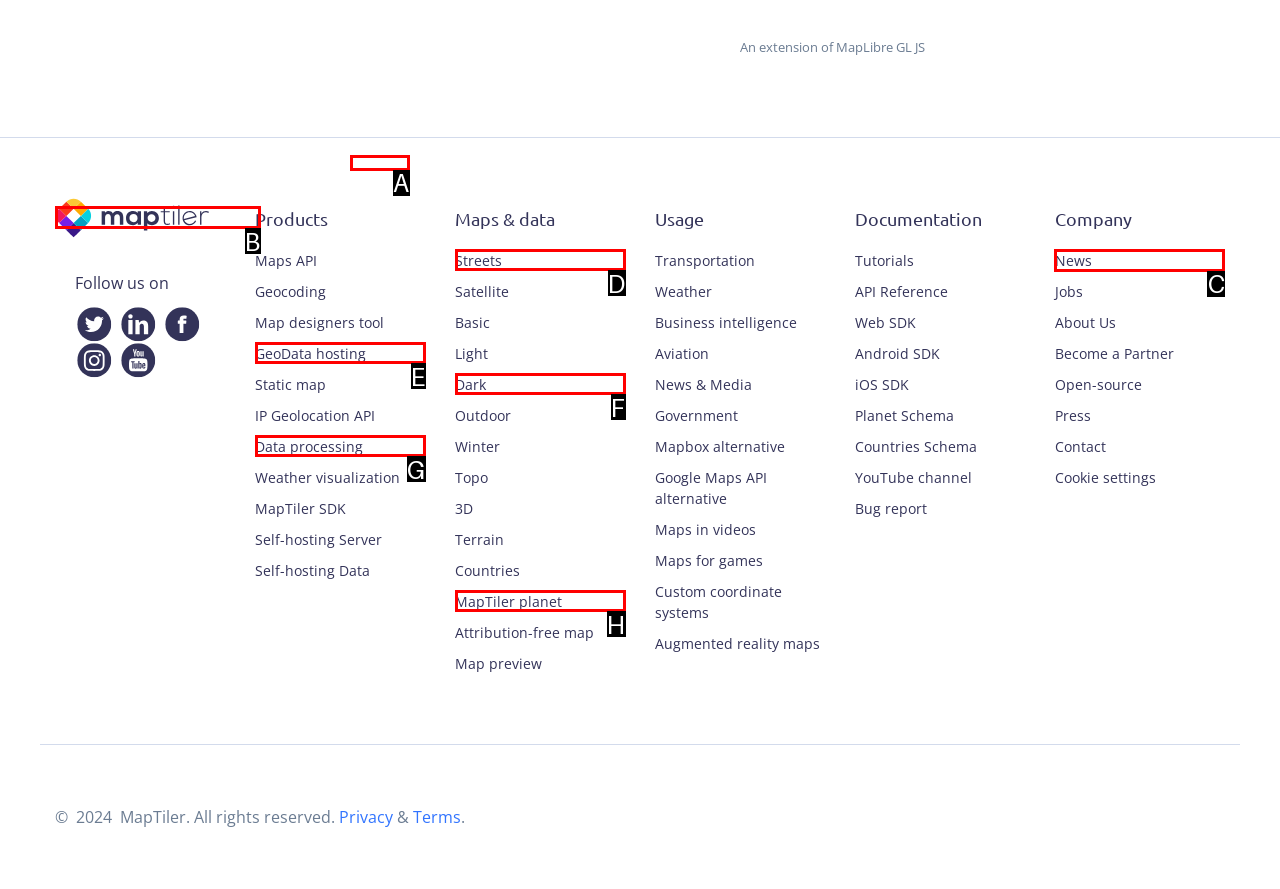Tell me which UI element to click to fulfill the given task: Send an email to info@supercadonline.com. Respond with the letter of the correct option directly.

None